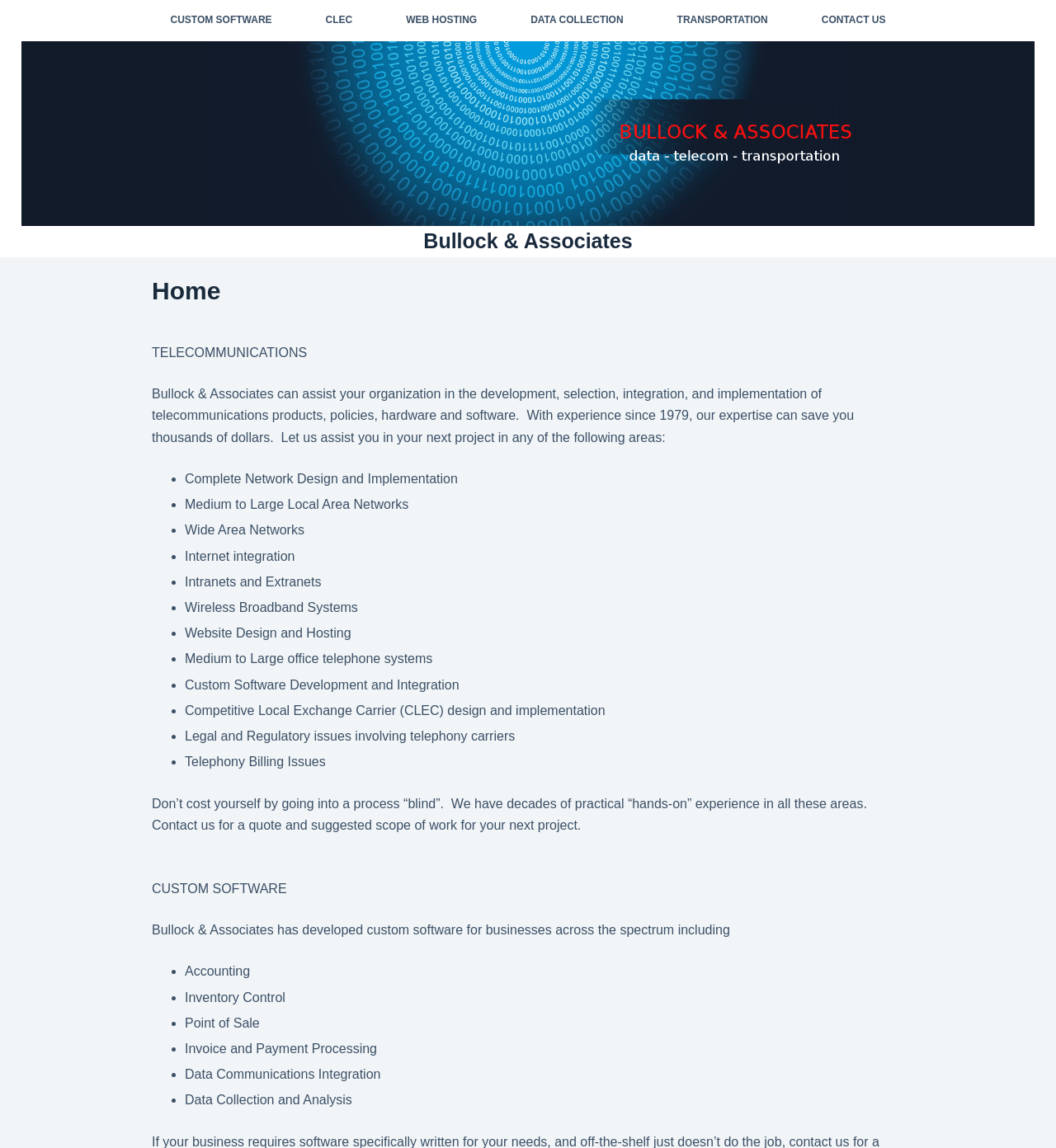Please determine the bounding box coordinates for the element that should be clicked to follow these instructions: "Click on CUSTOM SOFTWARE".

[0.152, 0.0, 0.267, 0.036]